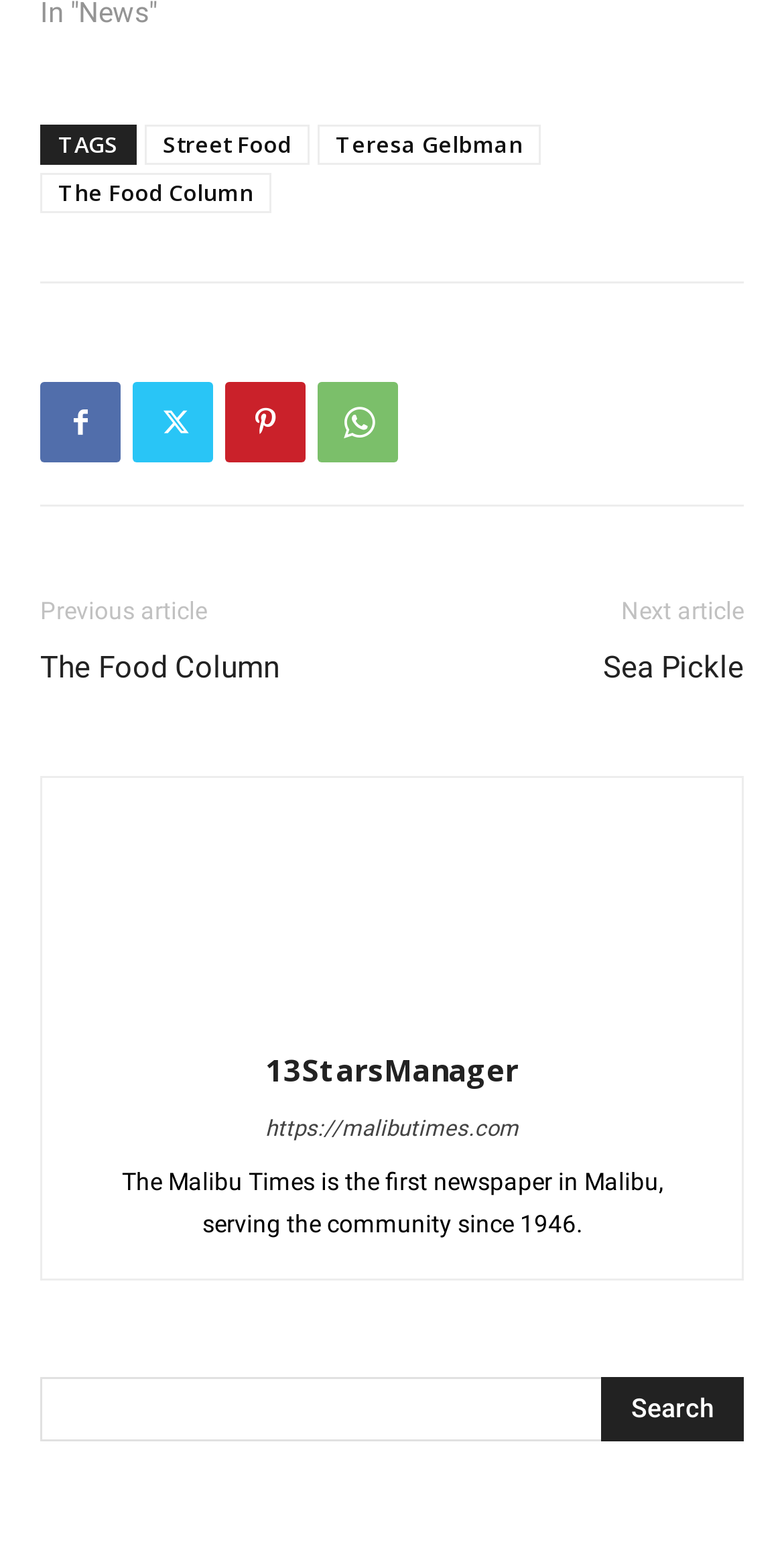Please identify the bounding box coordinates of the area I need to click to accomplish the following instruction: "Search for something".

[0.051, 0.879, 0.949, 0.92]